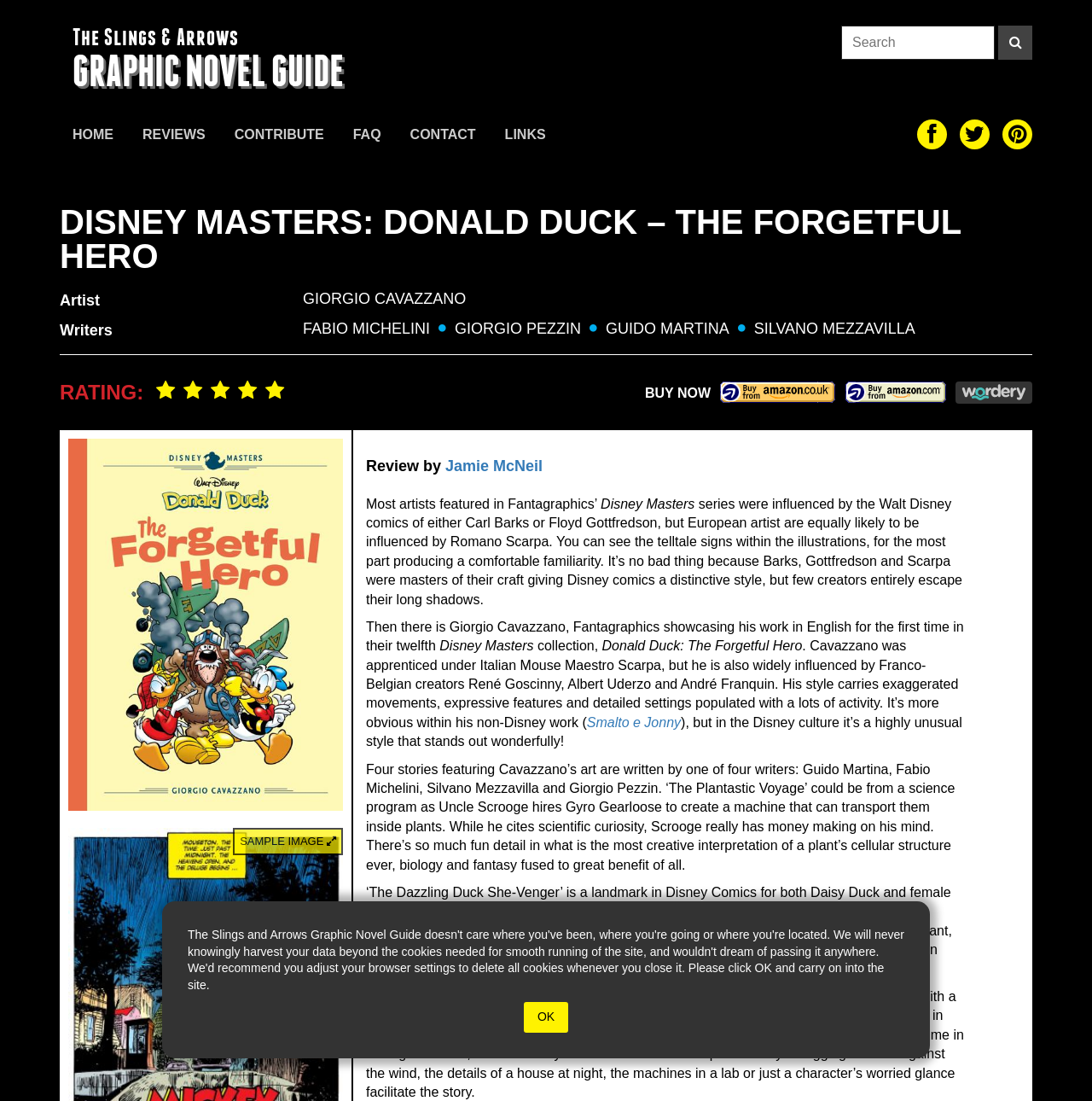Use a single word or phrase to answer the following:
How many stories are featured in the graphic novel?

4